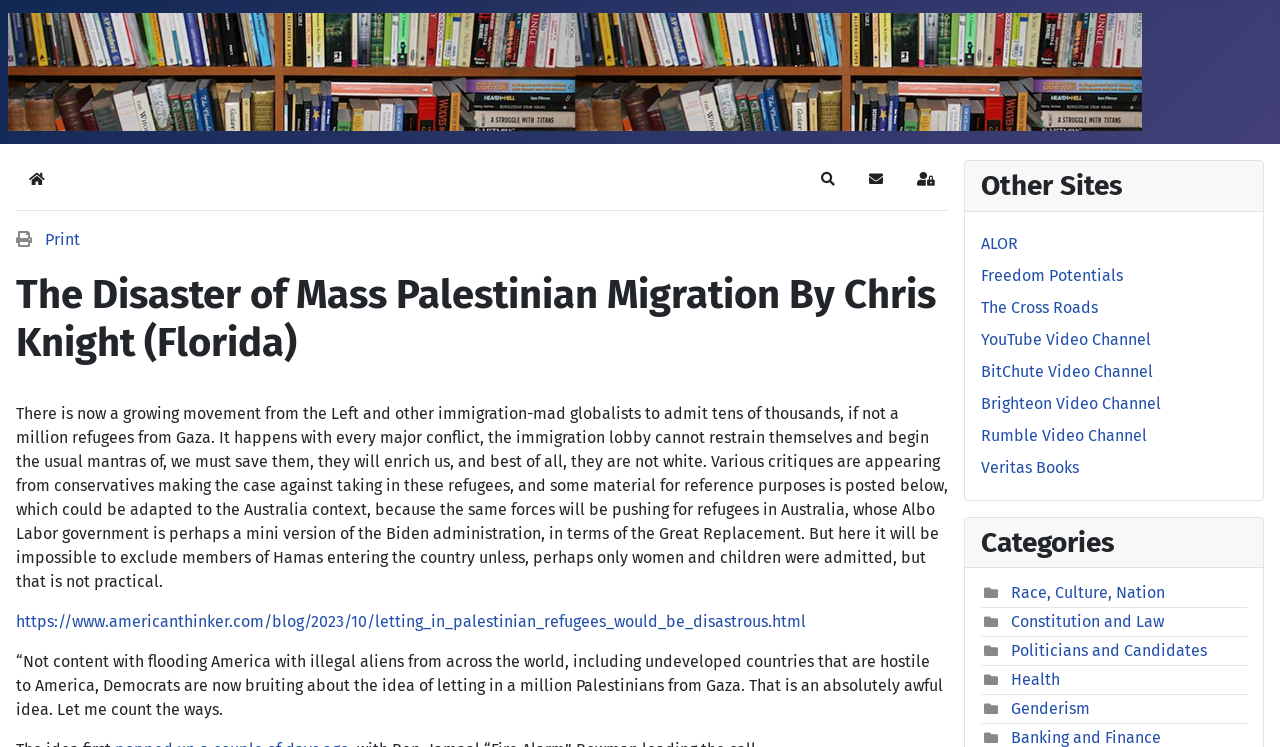Describe the webpage in detail, including text, images, and layout.

This webpage appears to be a blog post titled "The Disaster of Mass Palestinian Migration By Chris Knight (Florida)". At the top left, there is a link to "blog.alor.org" accompanied by an image. Below this, there are several navigation links, including "Home", "Search", "Subscribe to blog", and "Sign In".

The main content of the webpage is a lengthy article discussing the potential admission of Palestinian refugees from Gaza. The article begins with a brief introduction, followed by a series of paragraphs that present various critiques and arguments against taking in these refugees. There are also several links to external sources, including an article from American Thinker.

To the right of the main content, there are several sections, including "Other Sites" which lists links to other websites, such as ALOR, Freedom Potentials, and YouTube Video Channel. Below this, there is a "Categories" section that lists various topics, including "Race, Culture, Nation", "Constitution and Law", "Politicians and Candidates", "Health", and "Genderism". Each of these categories contains a link to related content.

Overall, the webpage appears to be a blog post discussing a specific topic, with various navigation links and sections providing additional resources and related content.